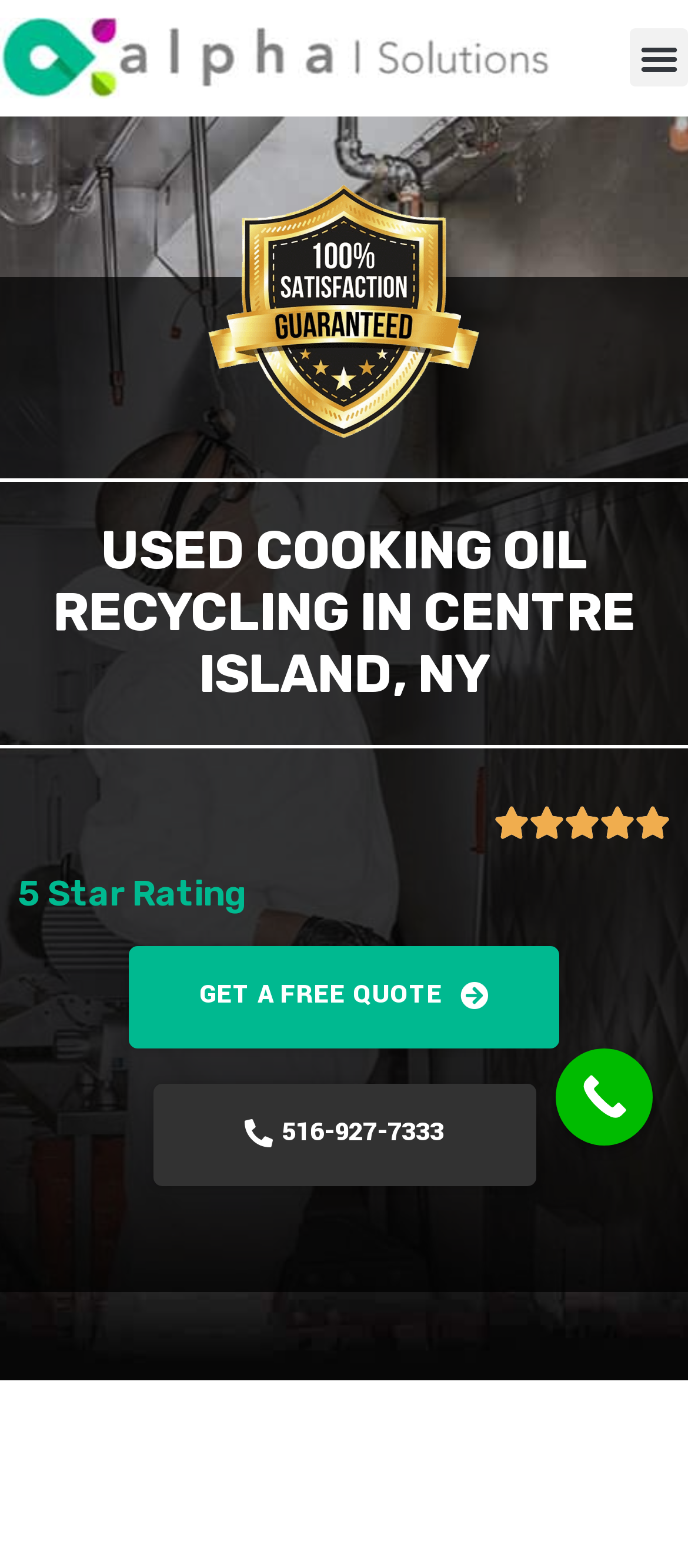Respond with a single word or short phrase to the following question: 
What is the purpose of Alpha Solutions?

Used cooking oil recycling